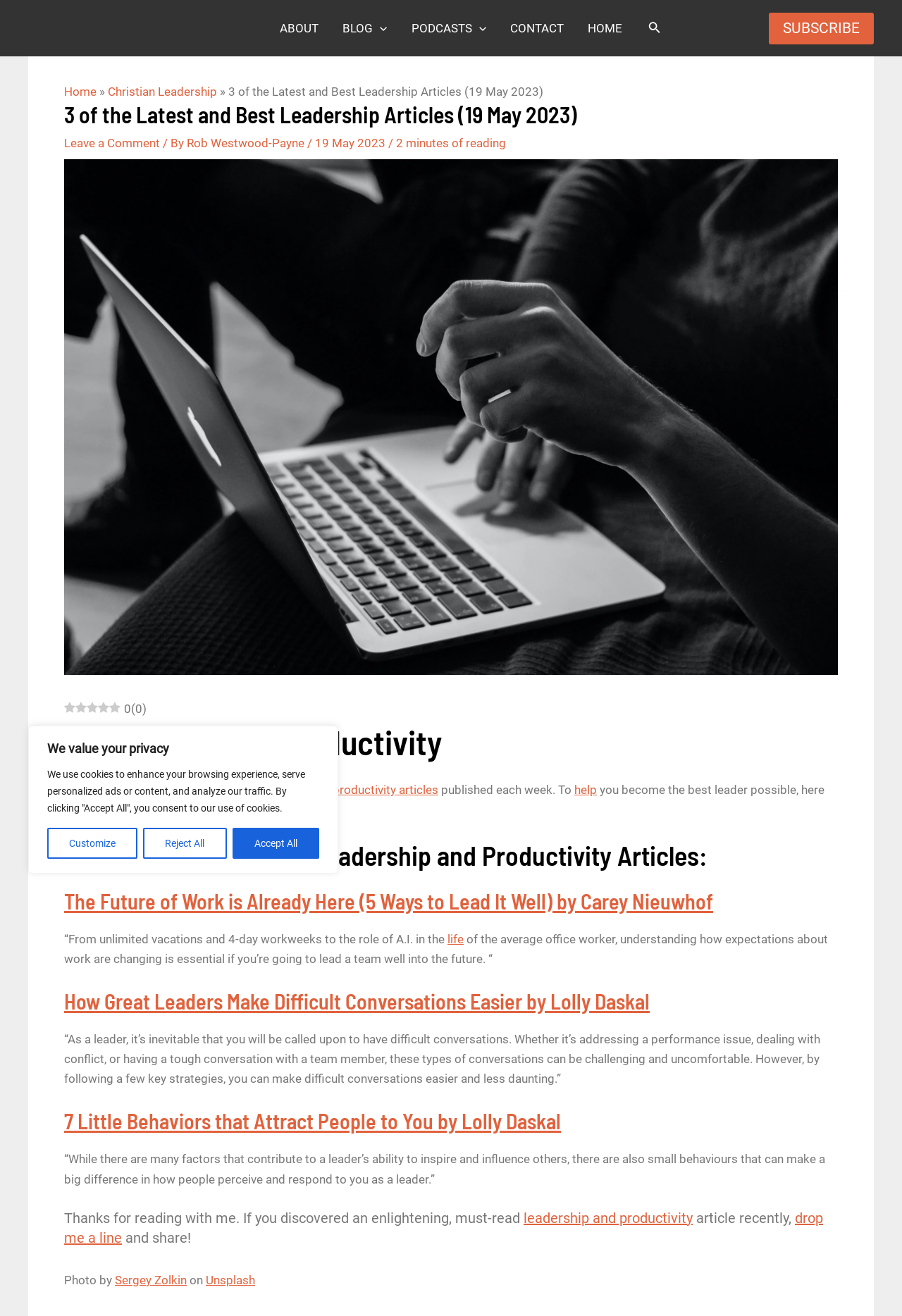Respond to the following query with just one word or a short phrase: 
What is the author's name of the first leadership article?

Carey Nieuwhof